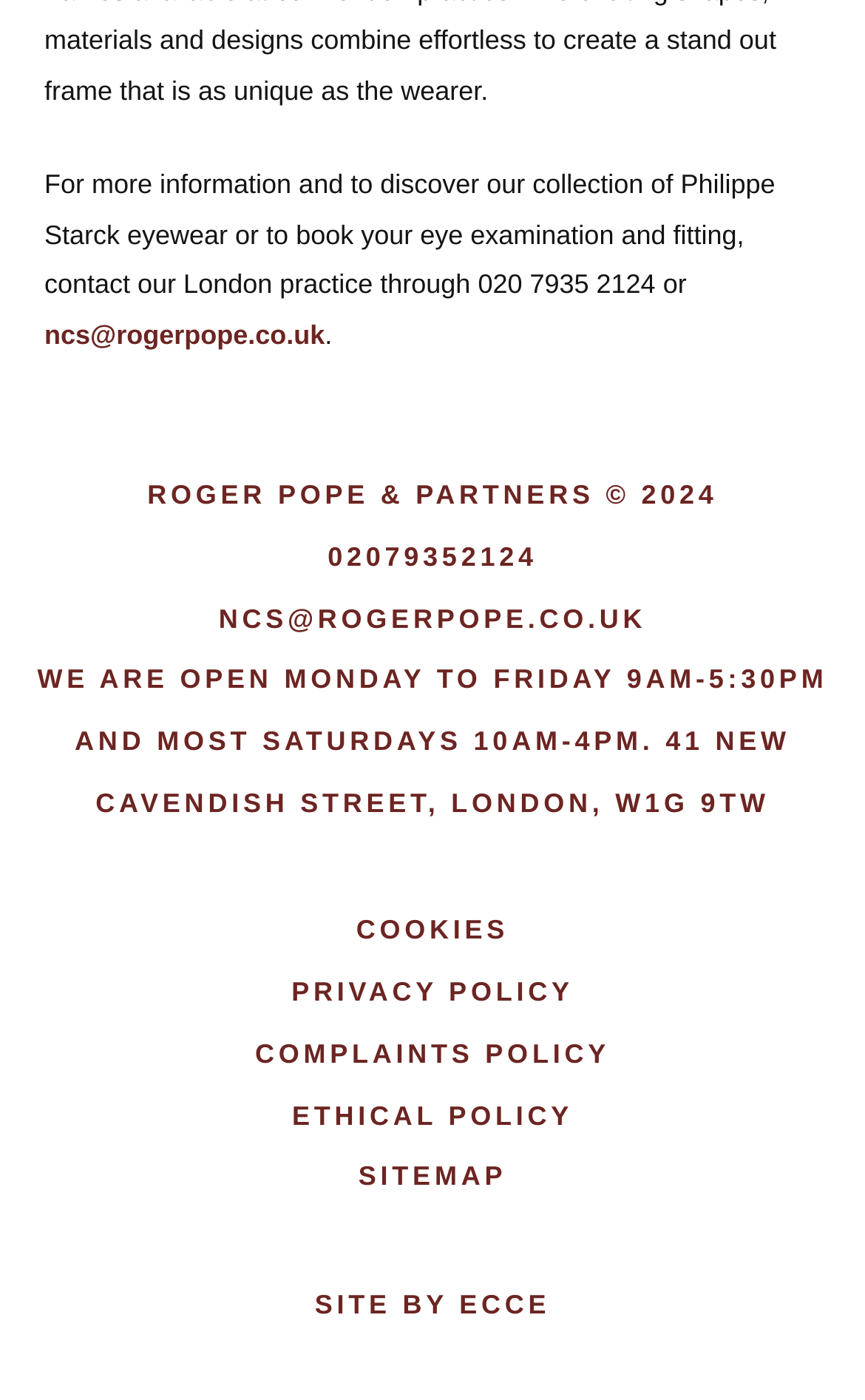What are the opening hours of the practice?
Give a one-word or short-phrase answer derived from the screenshot.

Monday to Friday 9am-5:30pm and most Saturdays 10am-4pm